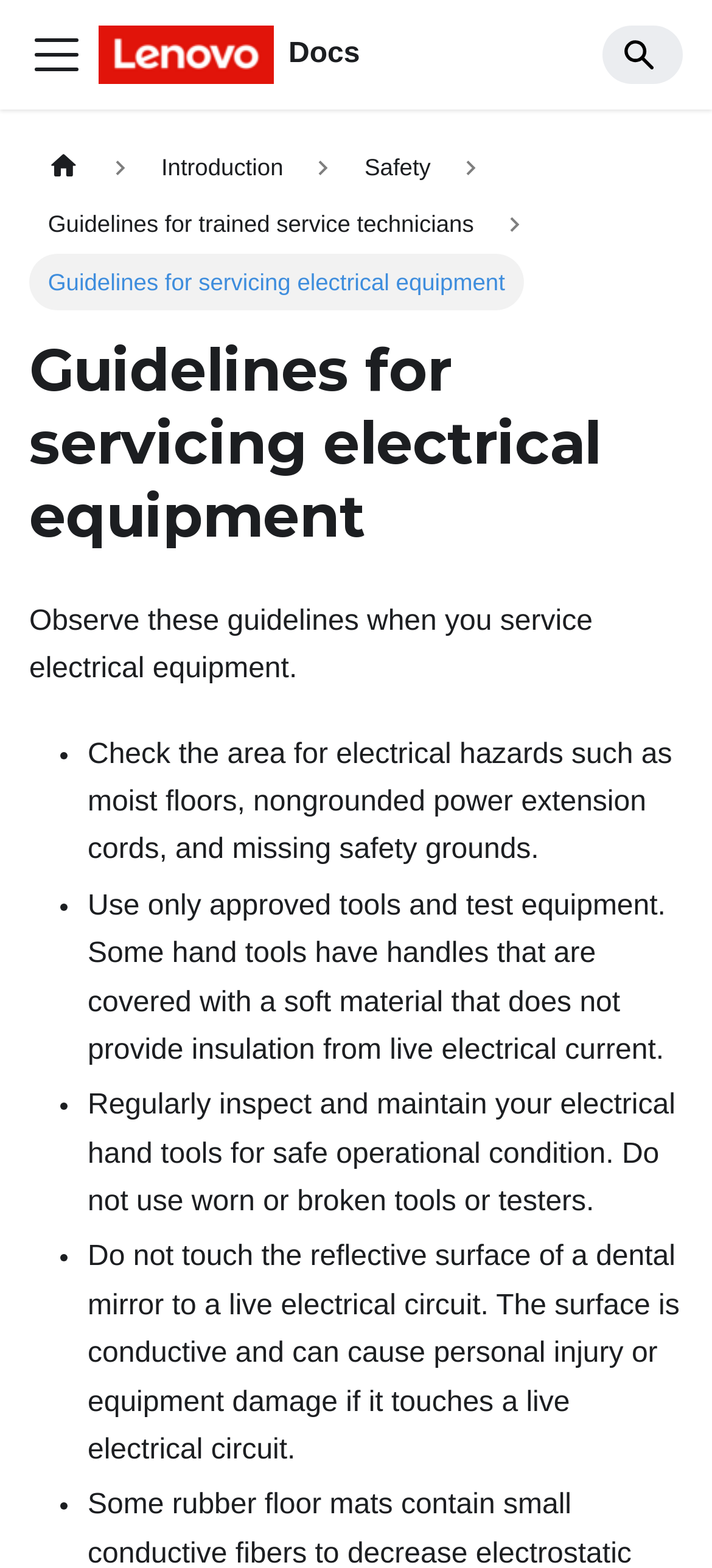Is the navigation bar expanded?
Utilize the information in the image to give a detailed answer to the question.

The navigation bar is not expanded, as indicated by the button 'Toggle navigation bar' with the property 'expanded: False'.